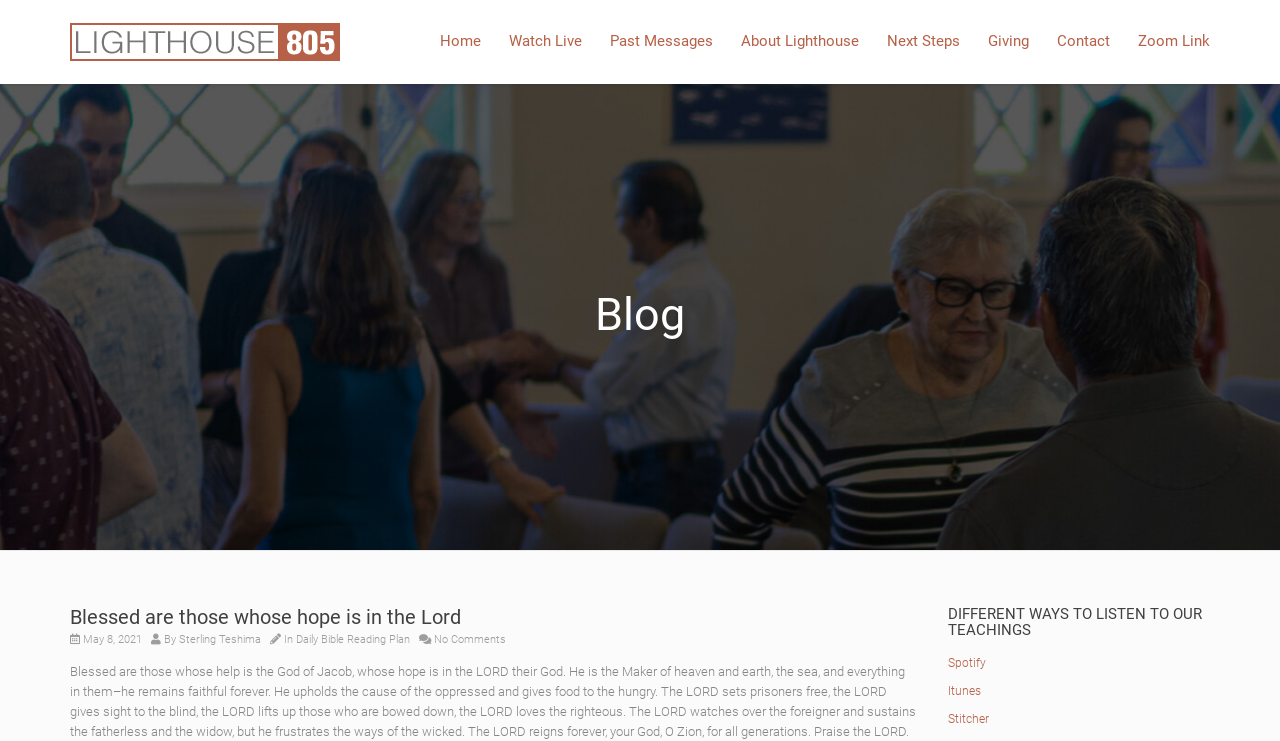Provide the bounding box coordinates of the section that needs to be clicked to accomplish the following instruction: "Listen to teachings on Spotify."

[0.74, 0.885, 0.77, 0.904]